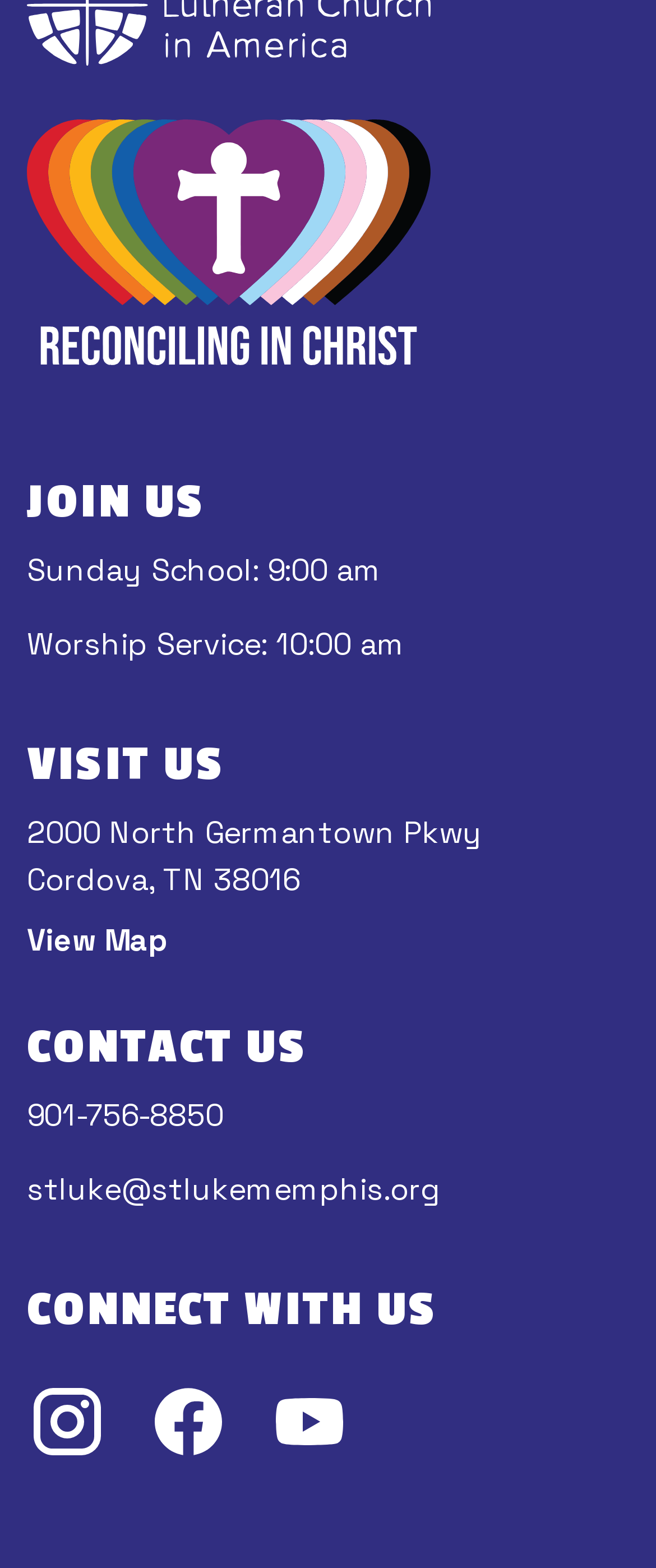Use one word or a short phrase to answer the question provided: 
What is the phone number of the church?

901-756-8850